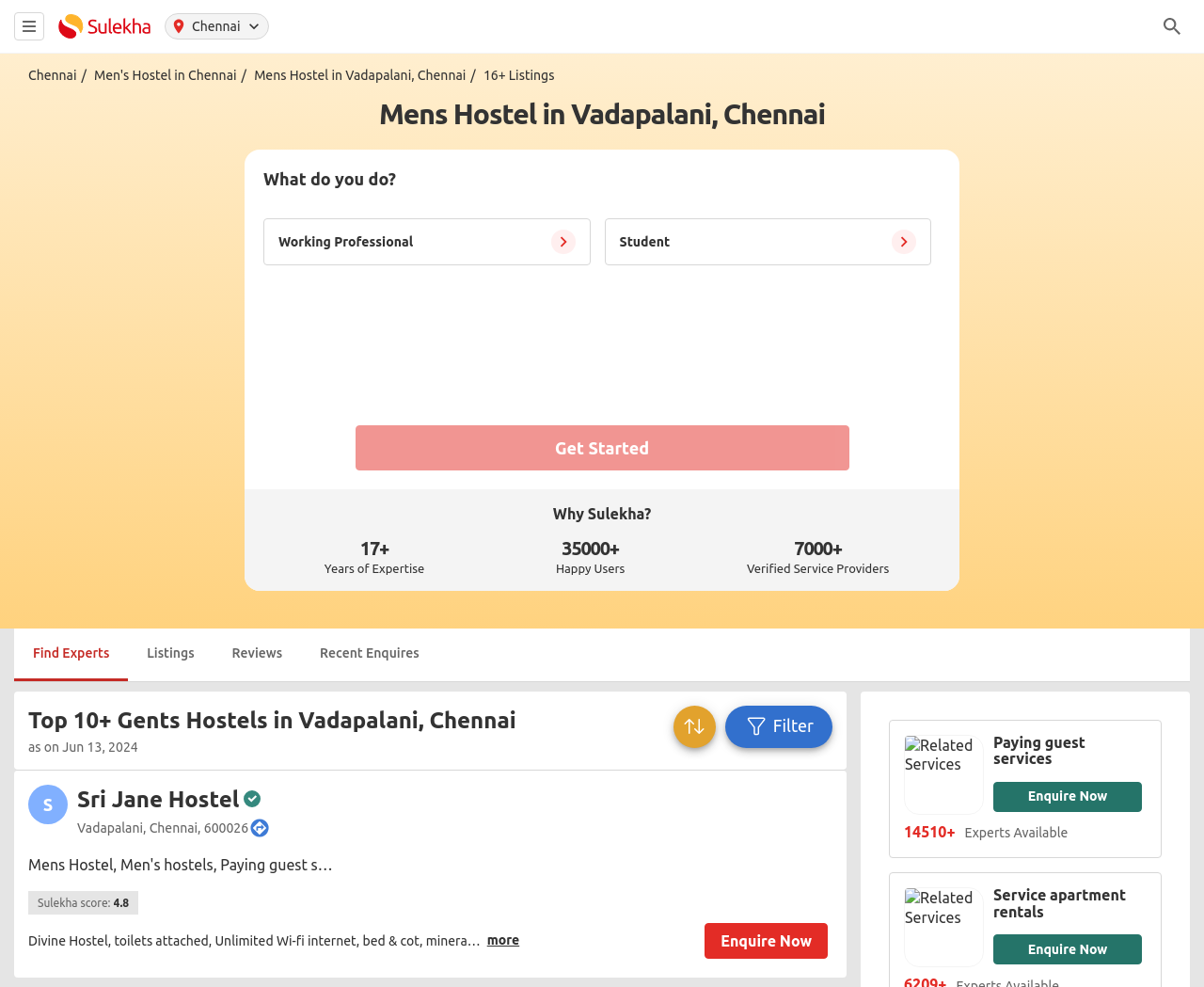Please determine the bounding box coordinates of the element's region to click in order to carry out the following instruction: "Click on the 'Enquire Now' button". The coordinates should be four float numbers between 0 and 1, i.e., [left, top, right, bottom].

[0.599, 0.944, 0.674, 0.962]